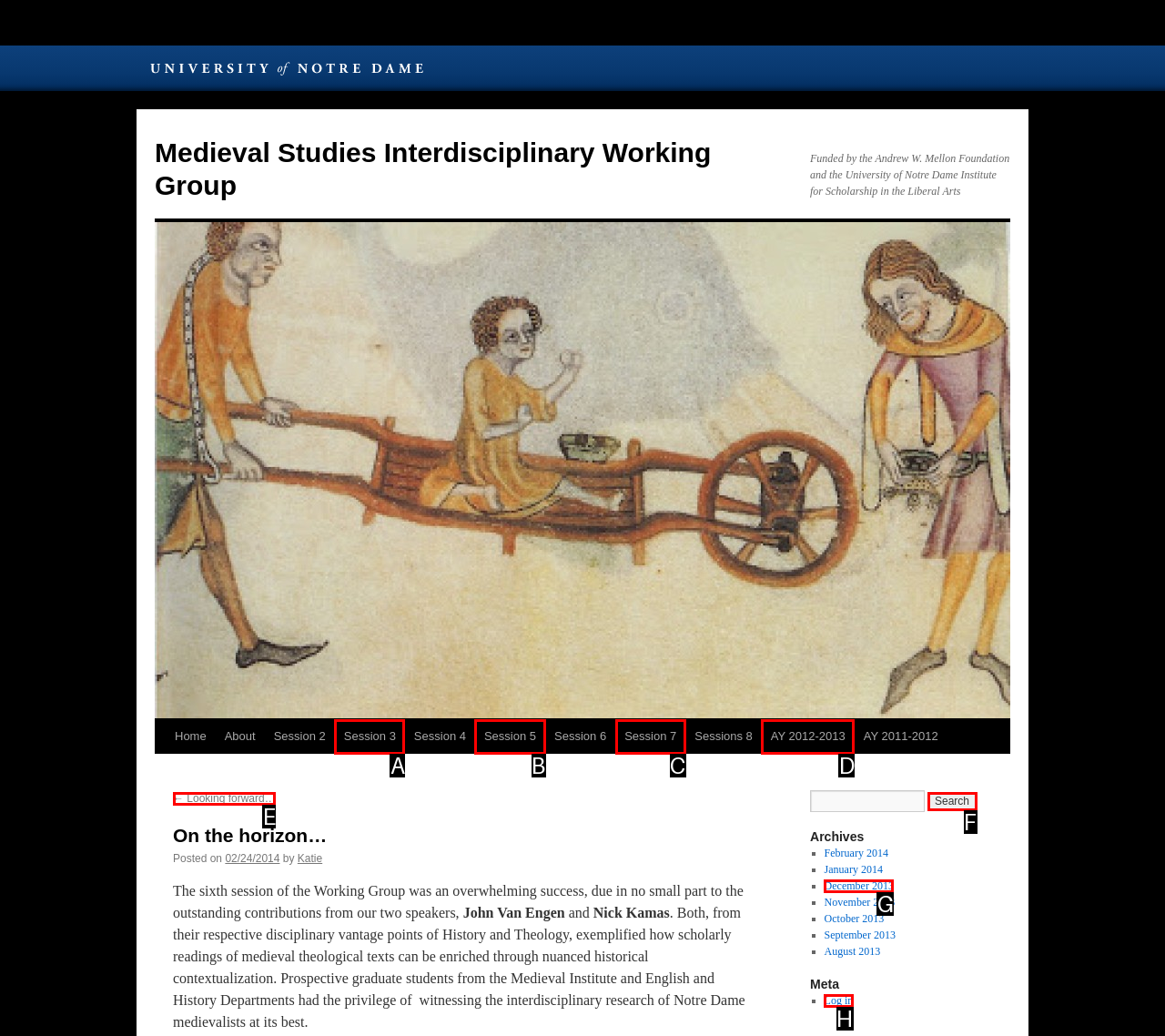From the given options, find the HTML element that fits the description: Log in. Reply with the letter of the chosen element.

H